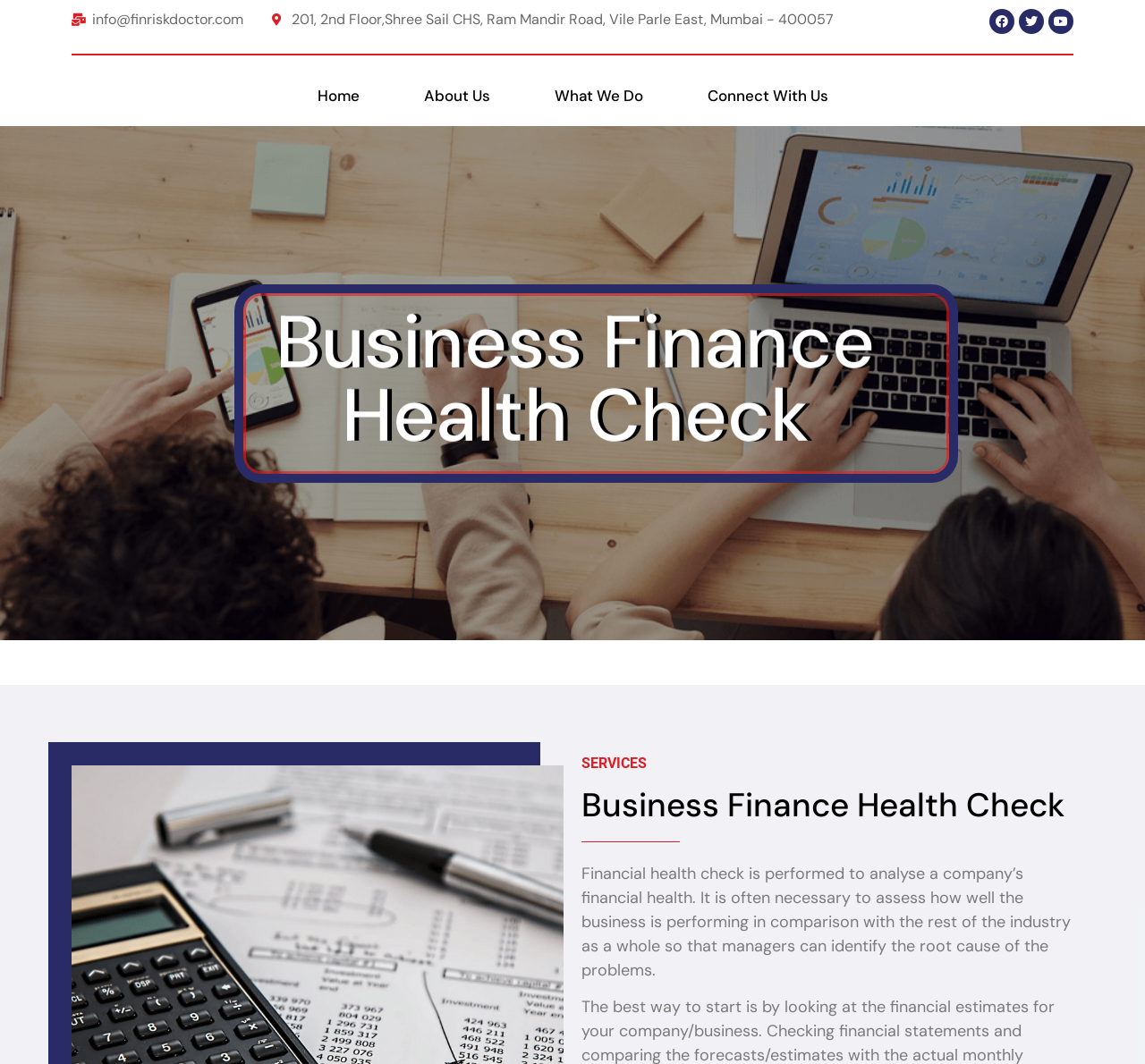Specify the bounding box coordinates of the area to click in order to follow the given instruction: "Visit the home page."

[0.265, 0.071, 0.325, 0.11]